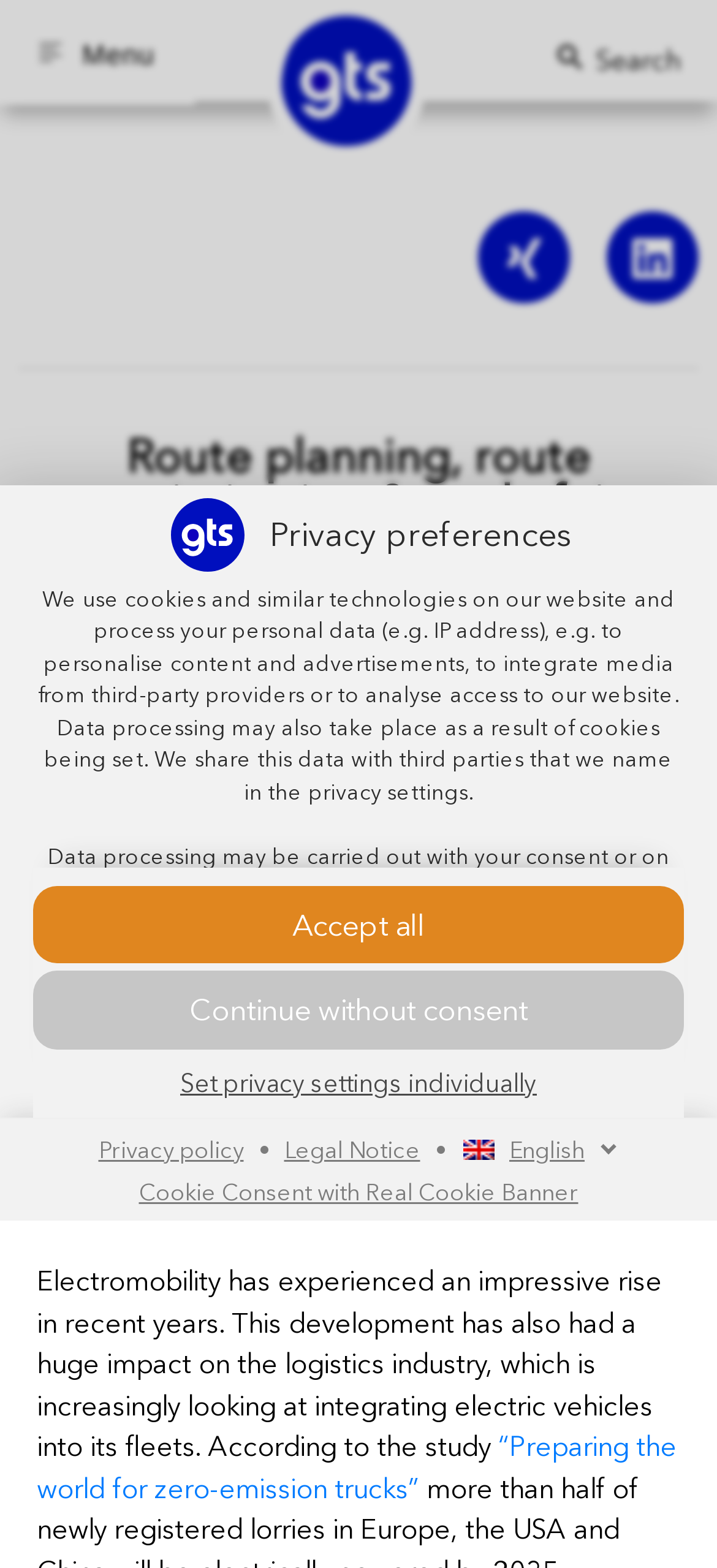How many links are provided at the bottom of the page?
Based on the image, answer the question in a detailed manner.

There are three links provided at the bottom of the page, which are 'Privacy Policy', 'Legal Notice', and 'Cookie Consent with Real Cookie Banner'.